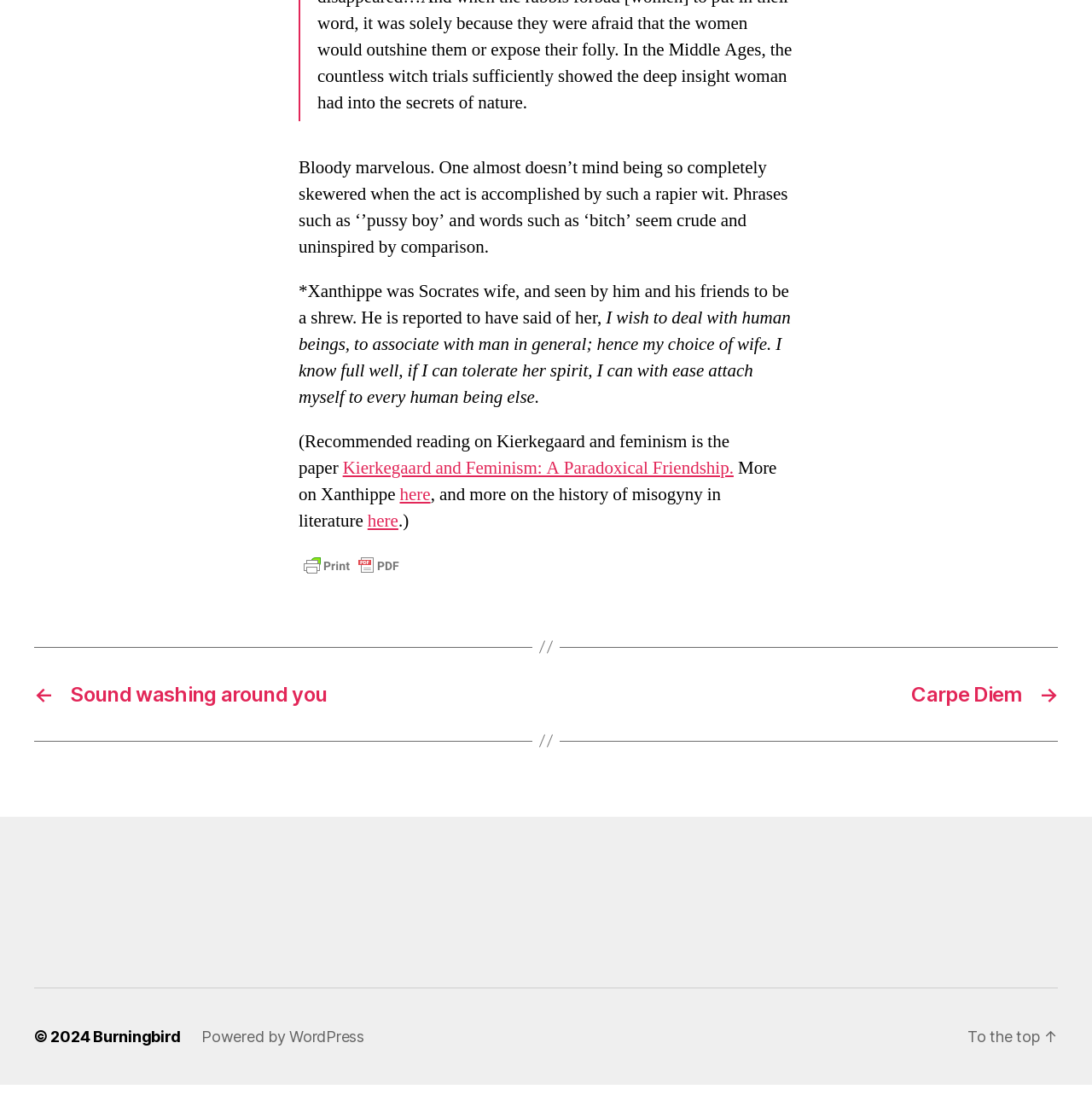What is the name of Socrates' wife?
Based on the image, answer the question with as much detail as possible.

According to the text, Socrates' wife is mentioned as Xanthippe, who is described as a shrew.